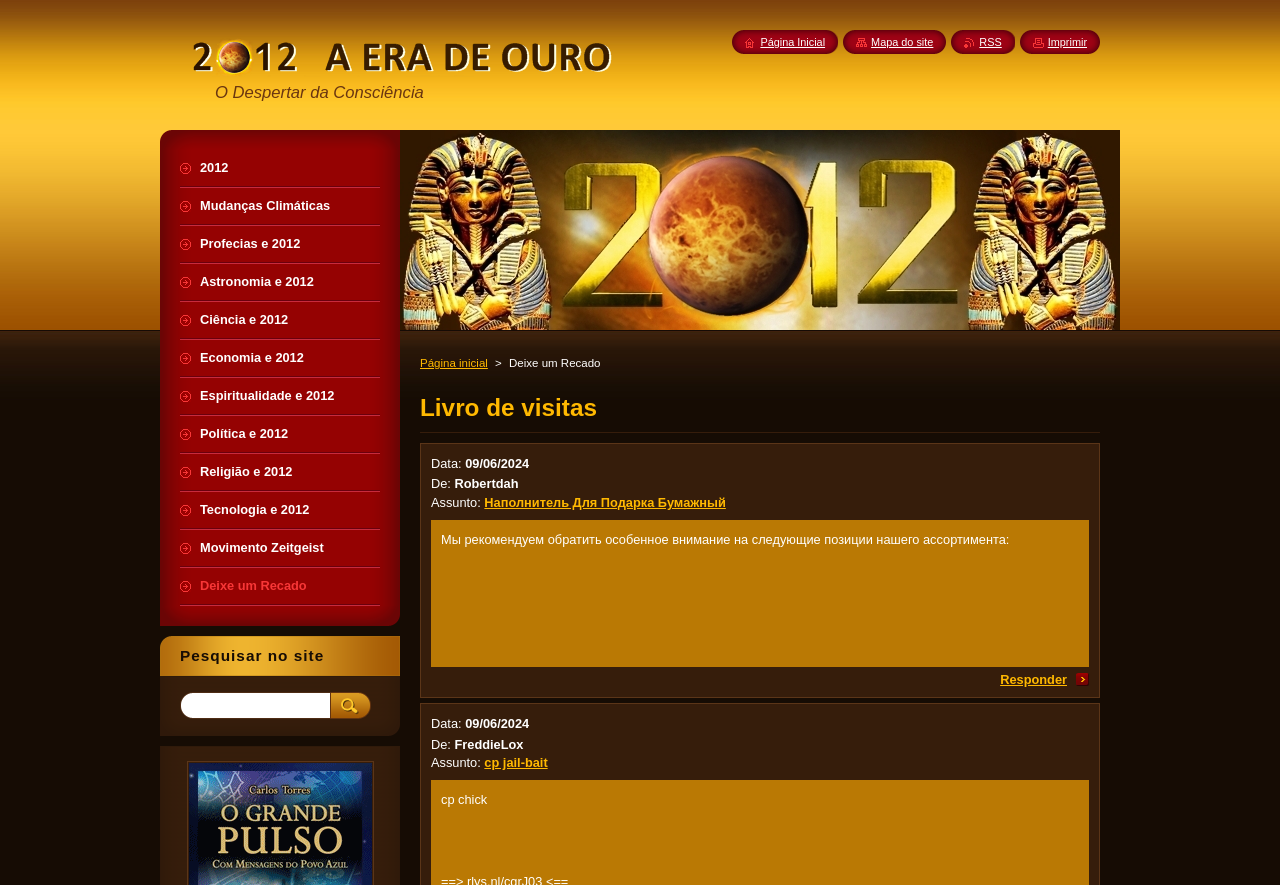Provide your answer in one word or a succinct phrase for the question: 
How many comments are on this page?

3